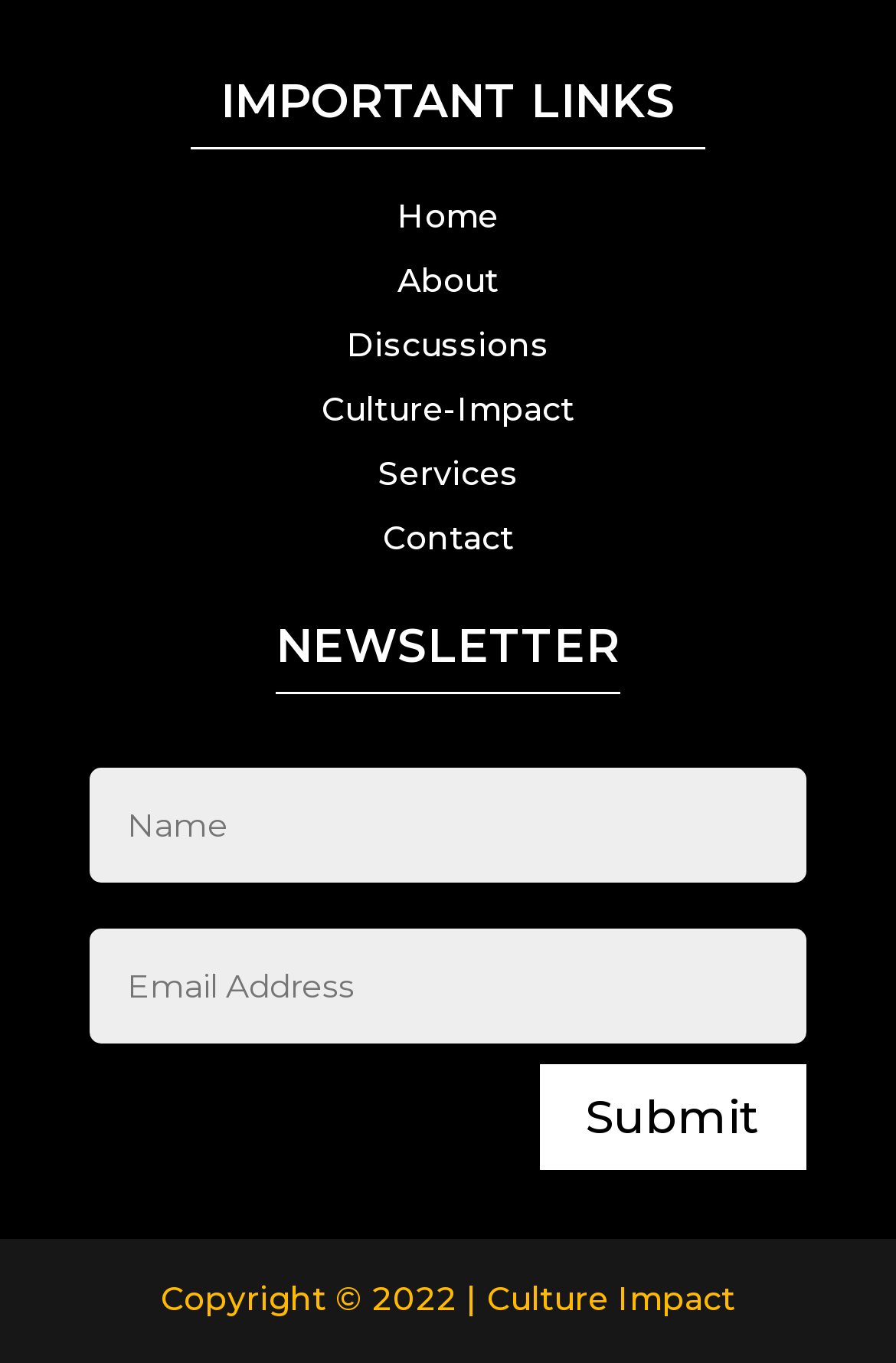From the element description name="et_pb_contact_name_0" placeholder="Name", predict the bounding box coordinates of the UI element. The coordinates must be specified in the format (top-left x, top-left y, bottom-right x, bottom-right y) and should be within the 0 to 1 range.

[0.101, 0.563, 0.9, 0.647]